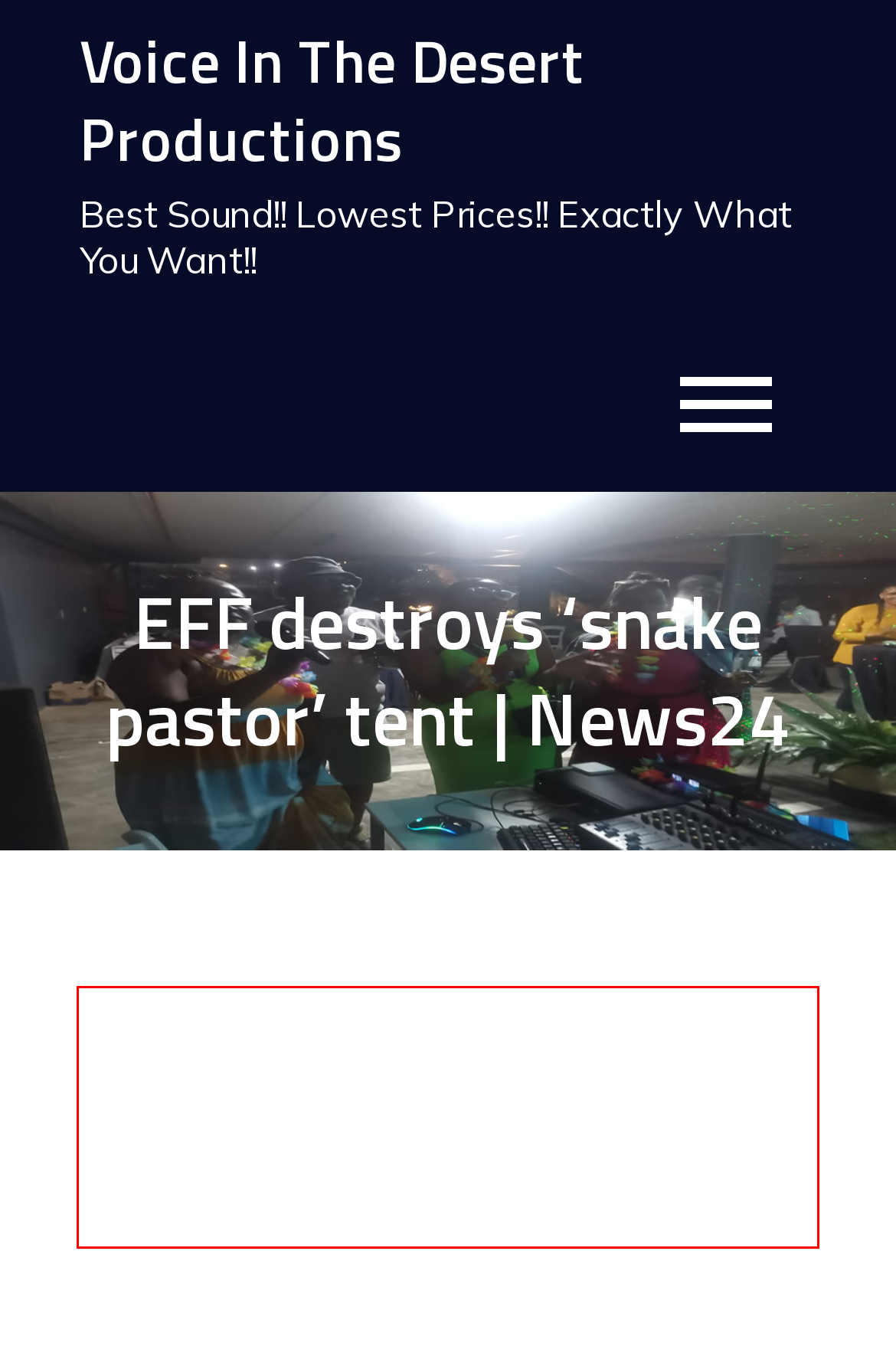Please look at the webpage screenshot and extract the text enclosed by the red bounding box.

Cape Town – EFF members dismantled and set alight a tent used by controversial “snake pastor” Penuel Mnguni in Soshanguve, north of Pretoria, on Sunday